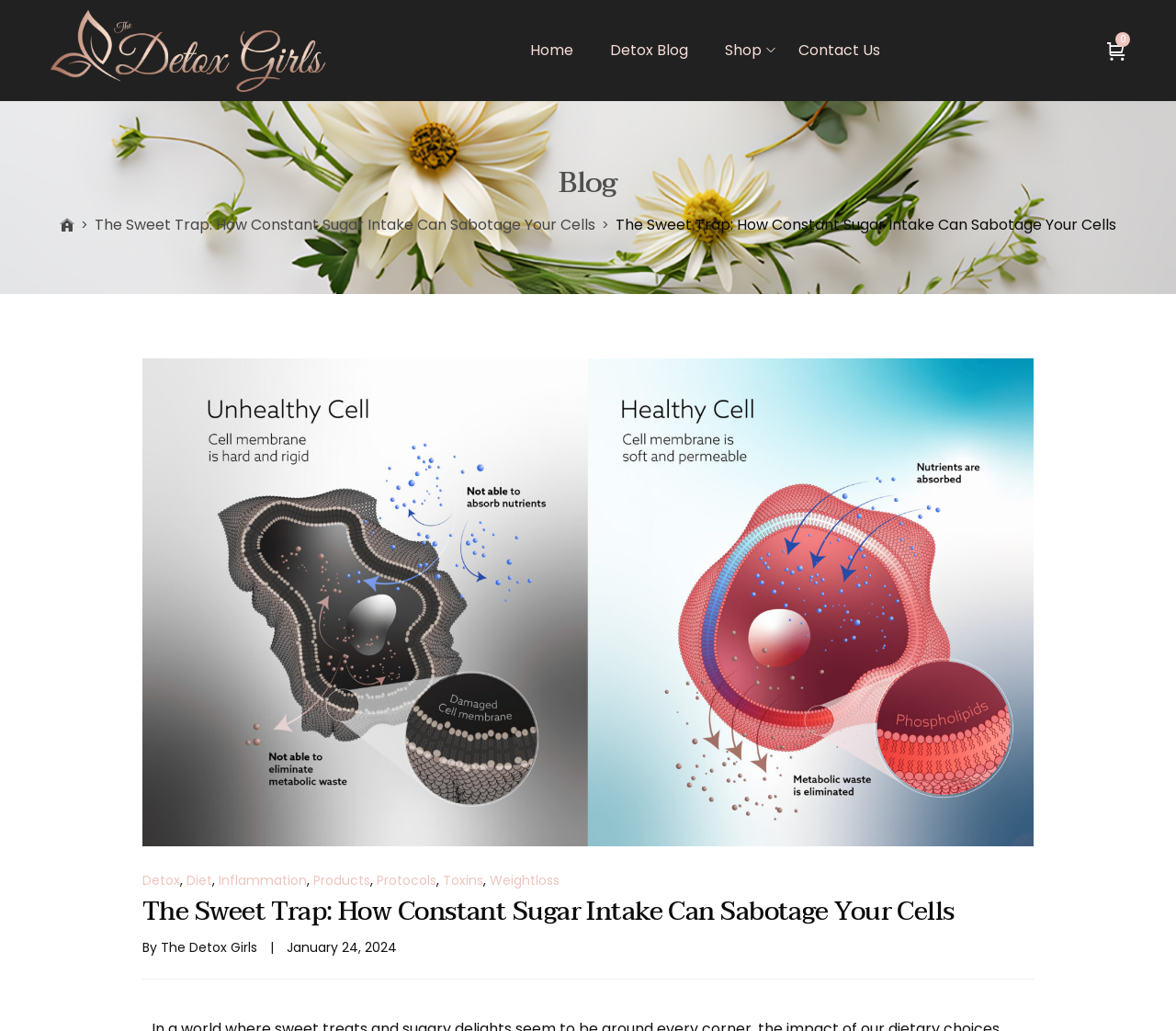Construct a comprehensive caption that outlines the webpage's structure and content.

The webpage appears to be a blog post titled "The Sweet Trap: How Constant Sugar Intake Can Sabotage Your Cells" from "The Detox Girls New Official" website. At the top, there is a logo and a link to the website's homepage, accompanied by a navigation menu with links to "Home", "Detox Blog", "Shop", and "Contact Us".

Below the navigation menu, there is a header section with a heading "Blog" and a breadcrumbs navigation showing the current page's location. The breadcrumbs navigation starts with "Home" and ends with the current page's title.

The main content of the page is divided into two sections. On the left, there is a large image related to cellular damage and detox, taking up most of the vertical space. On the right, there is a section with a heading that matches the page title, followed by the author's name "The Detox Girls" and the publication date "January 24, 2024".

Below the image, there are several links to related topics, including "Detox", "Diet", "Inflammation", "Products", "Protocols", "Toxins", and "Weightloss", separated by commas. These links are likely related to the blog post's content.

The overall layout of the page is clean, with a clear hierarchy of elements and sufficient whitespace to separate different sections.